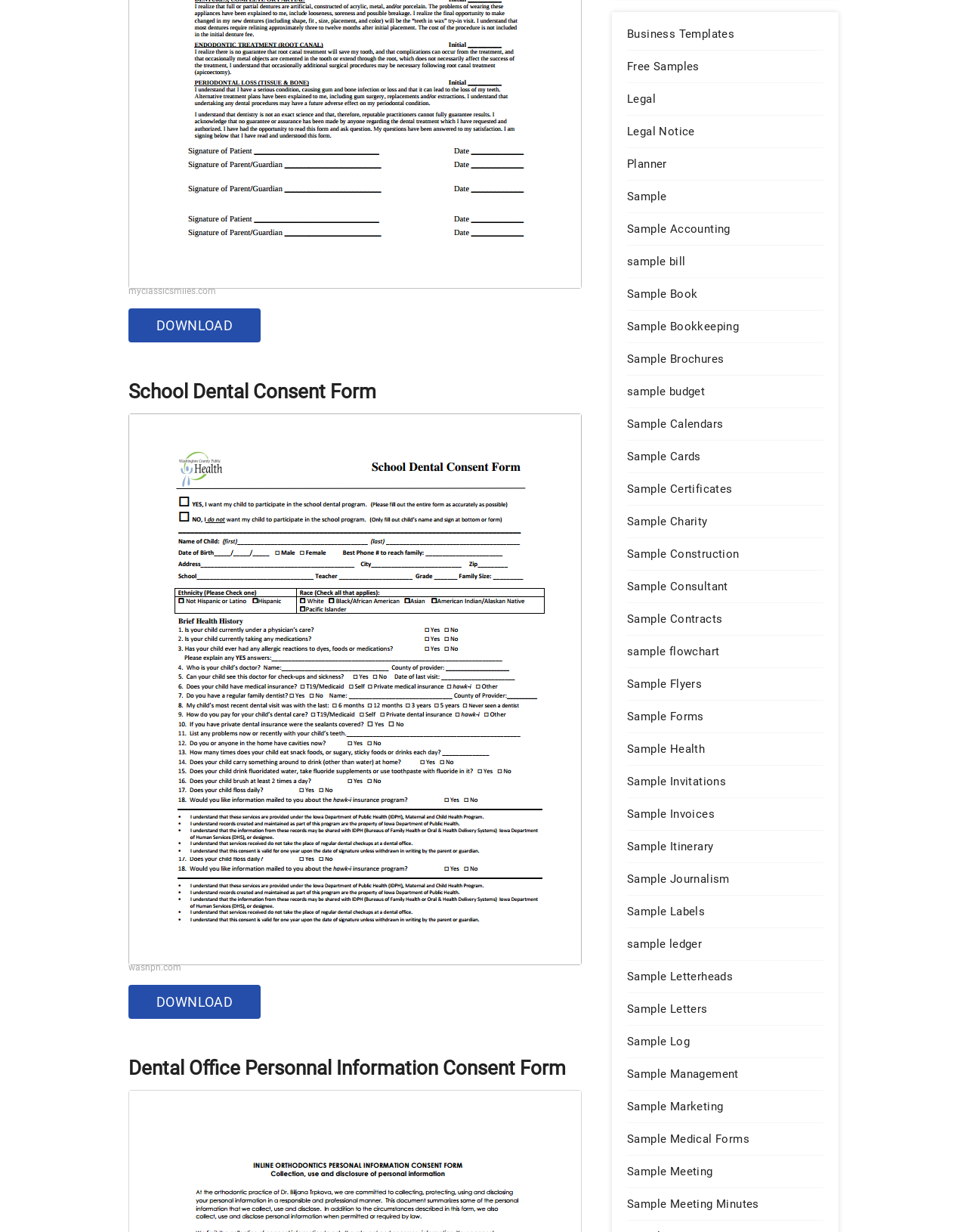What is the purpose of the 'Dental Office Personnal Information Consent Form'?
Examine the webpage screenshot and provide an in-depth answer to the question.

The 'Dental Office Personnal Information Consent Form' is likely a form used to obtain consent from patients for the collection and use of their personal information, as indicated by its name and the context of the webpage.